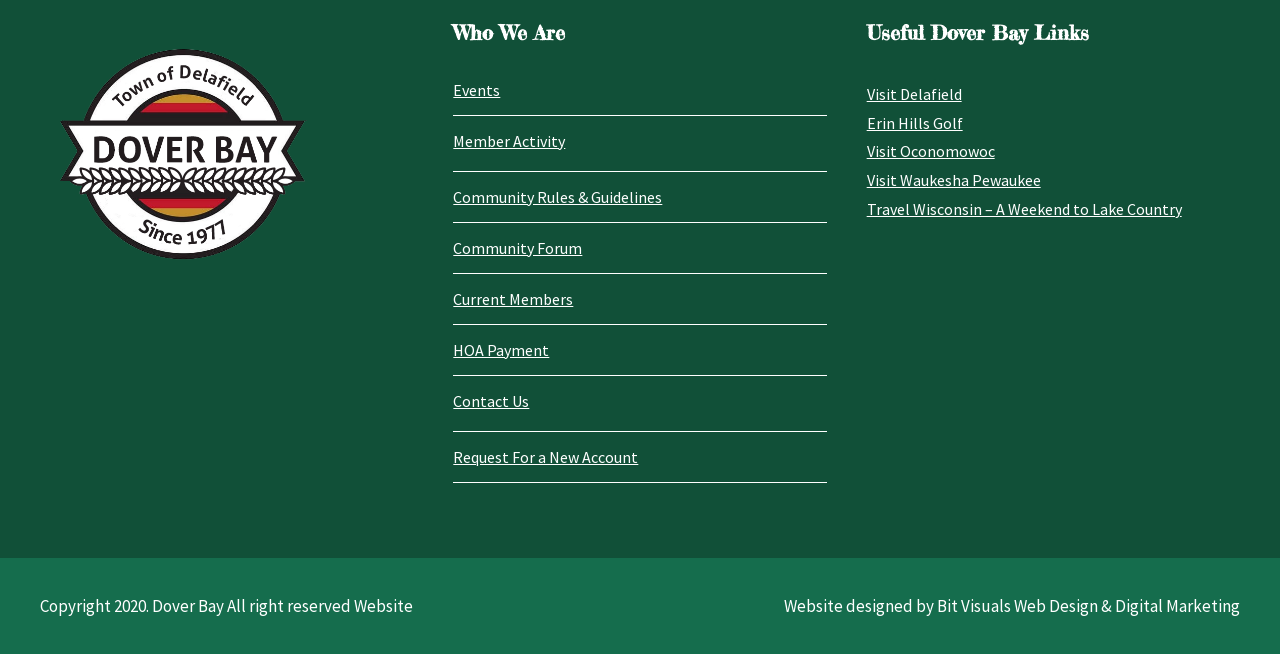Determine the bounding box coordinates of the clickable area required to perform the following instruction: "Visit Community Forum". The coordinates should be represented as four float numbers between 0 and 1: [left, top, right, bottom].

[0.354, 0.364, 0.455, 0.394]